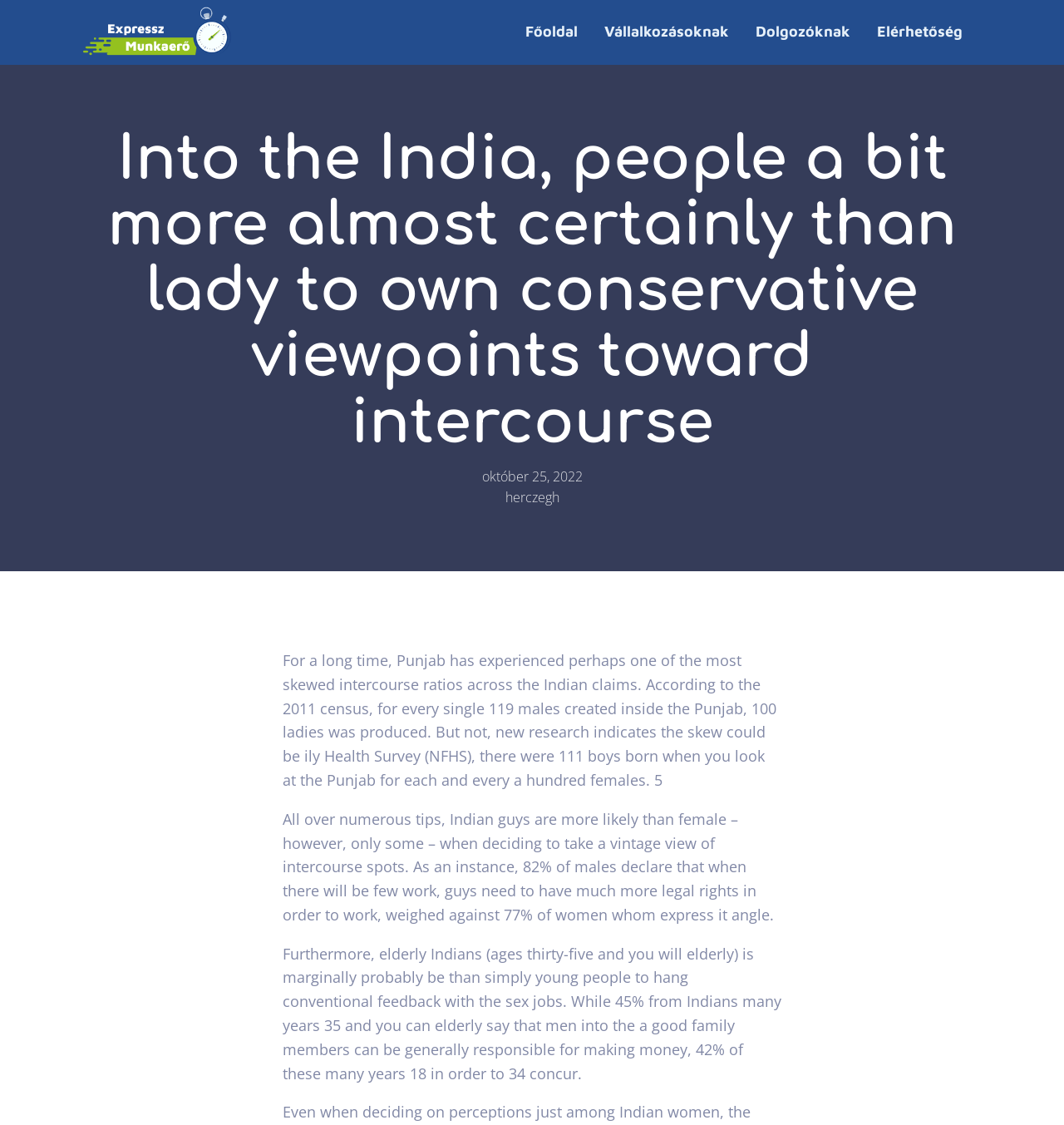What is the name of the survey mentioned in the article?
Give a thorough and detailed response to the question.

I found this information by reading the static text element located at [0.266, 0.578, 0.73, 0.702] which mentions the 'National Family Health Survey (NFHS)'.